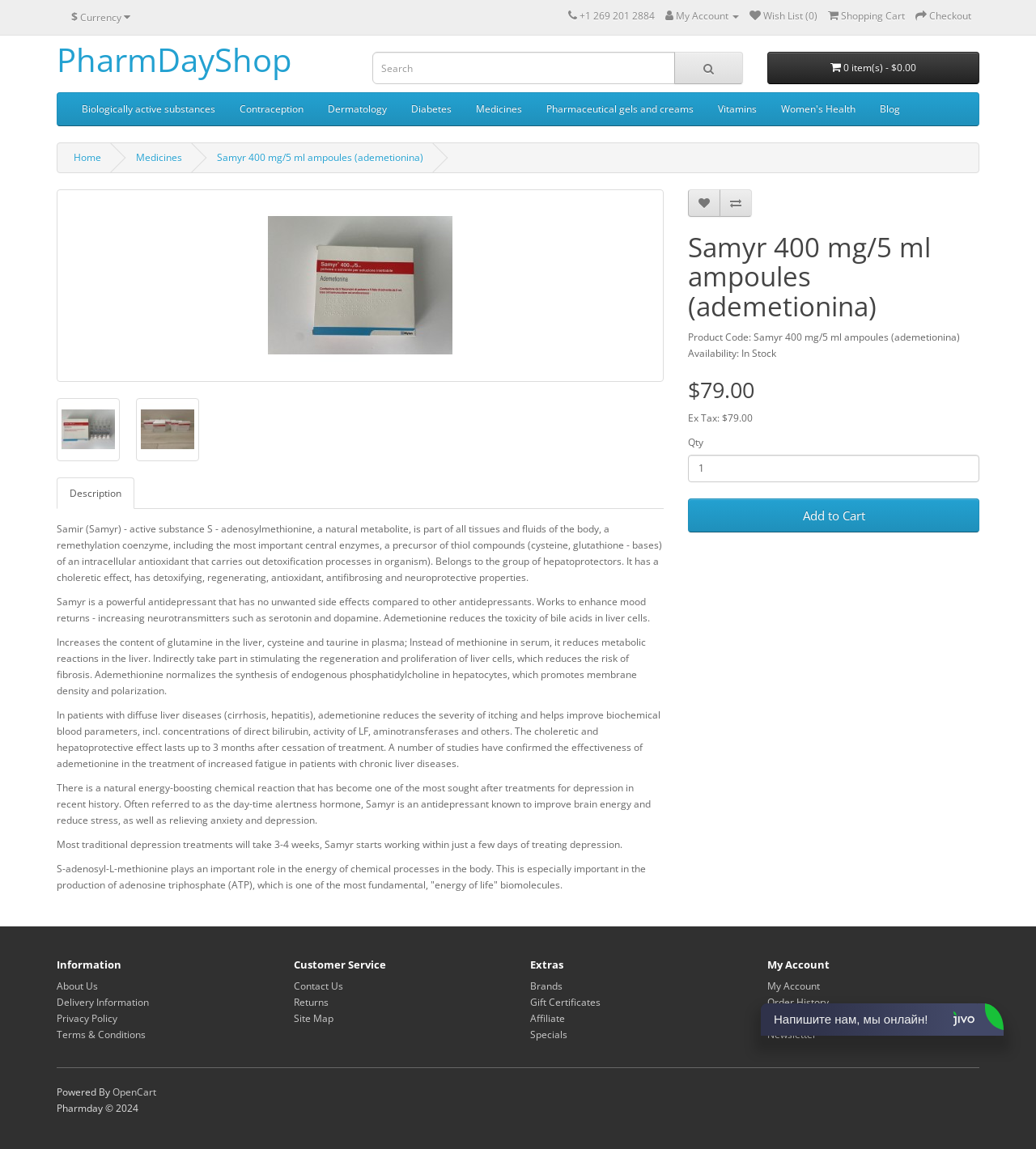What is the name of the product?
Respond with a short answer, either a single word or a phrase, based on the image.

Samyr 400 mg/5 ml ampoules